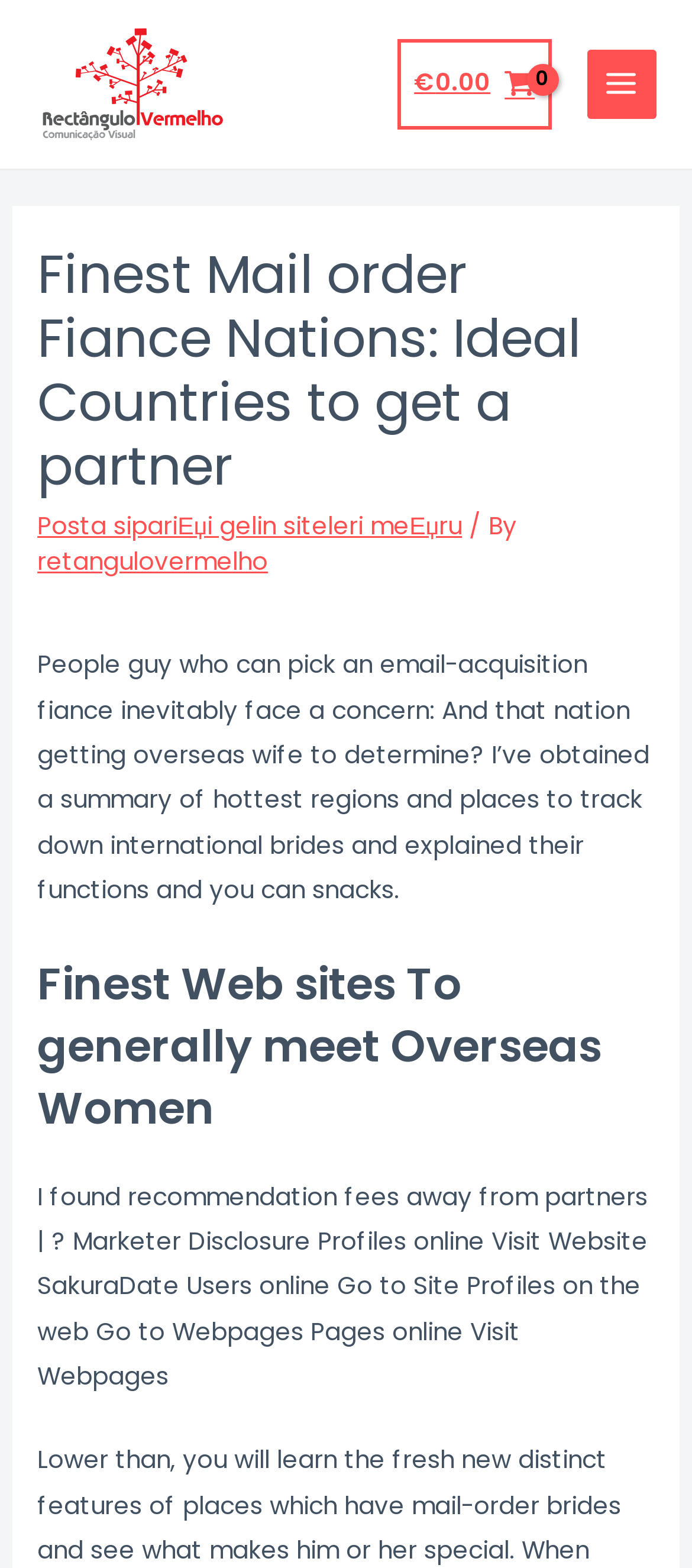Can you find and provide the title of the webpage?

Finest Mail order Fiance Nations: Ideal Countries to get a partner